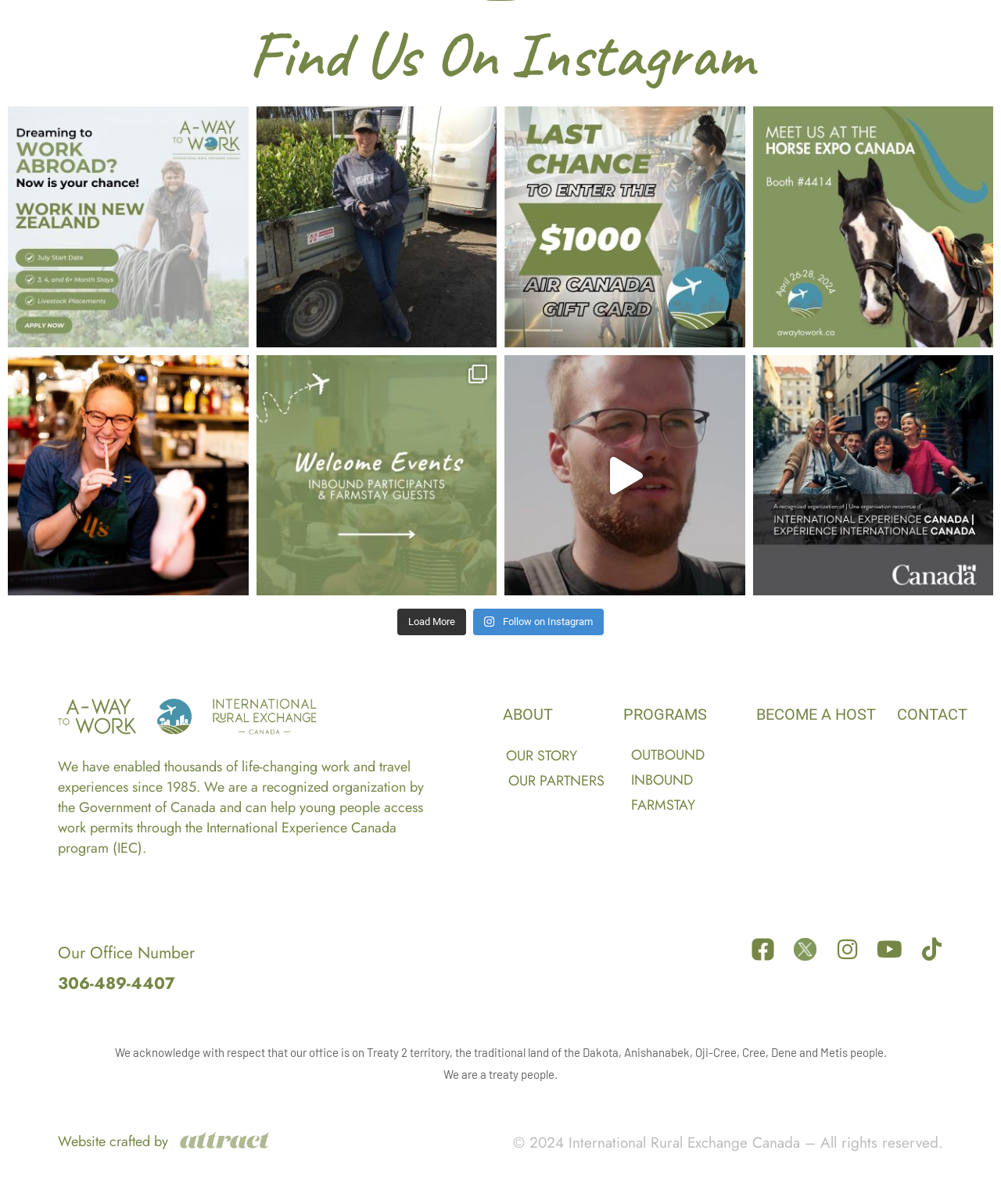What is the organization's name?
Please respond to the question with a detailed and informative answer.

The organization's name can be found in the links and images on the webpage, specifically in the 'ABOUT' section and the Instagram link.